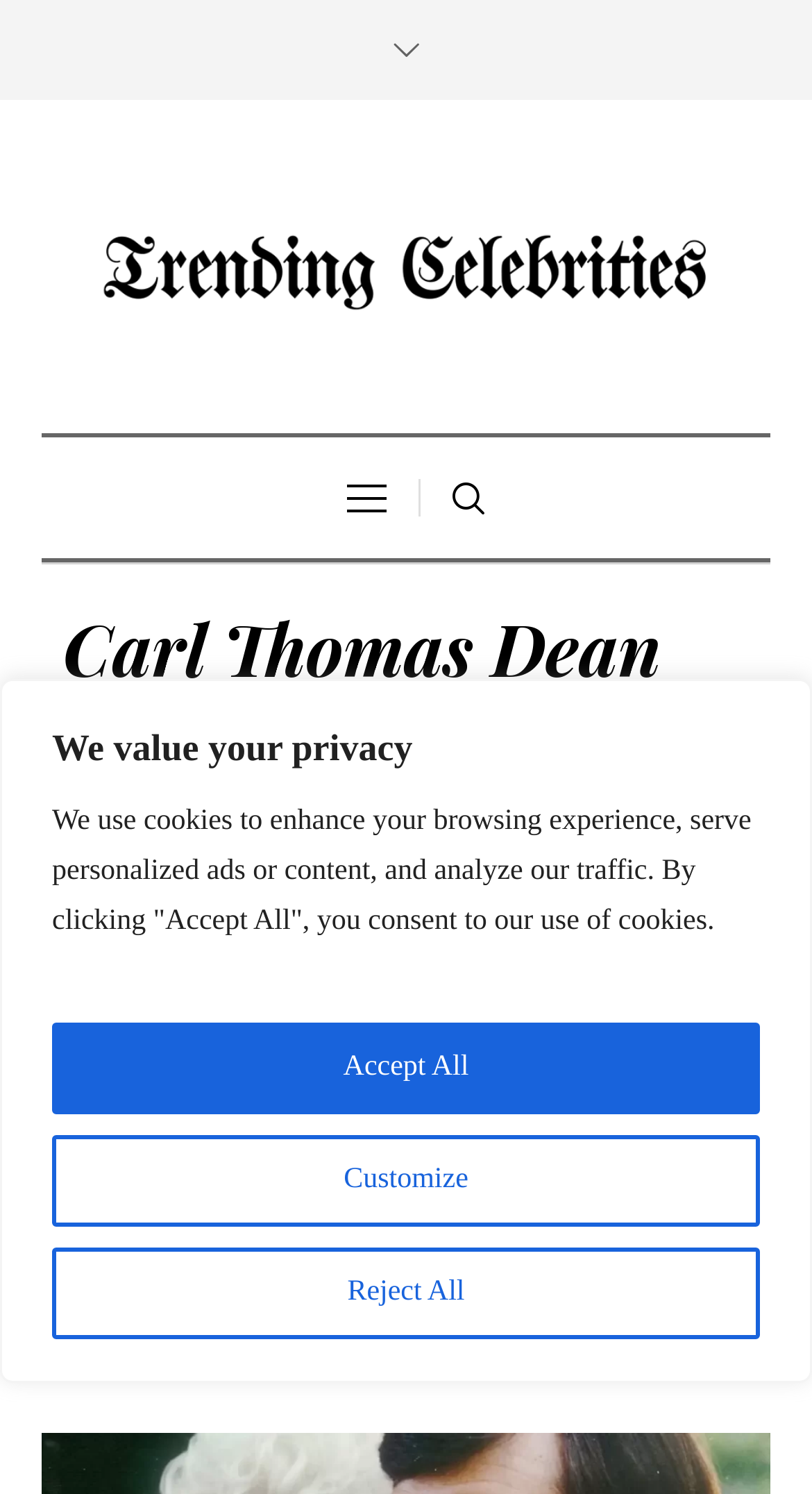What is the category of the webpage?
Please provide a comprehensive and detailed answer to the question.

The category of the webpage can be inferred by looking at the content of the webpage, which is about a celebrity's net worth, age, height, wife, and bio, indicating that the webpage is about celebrities.